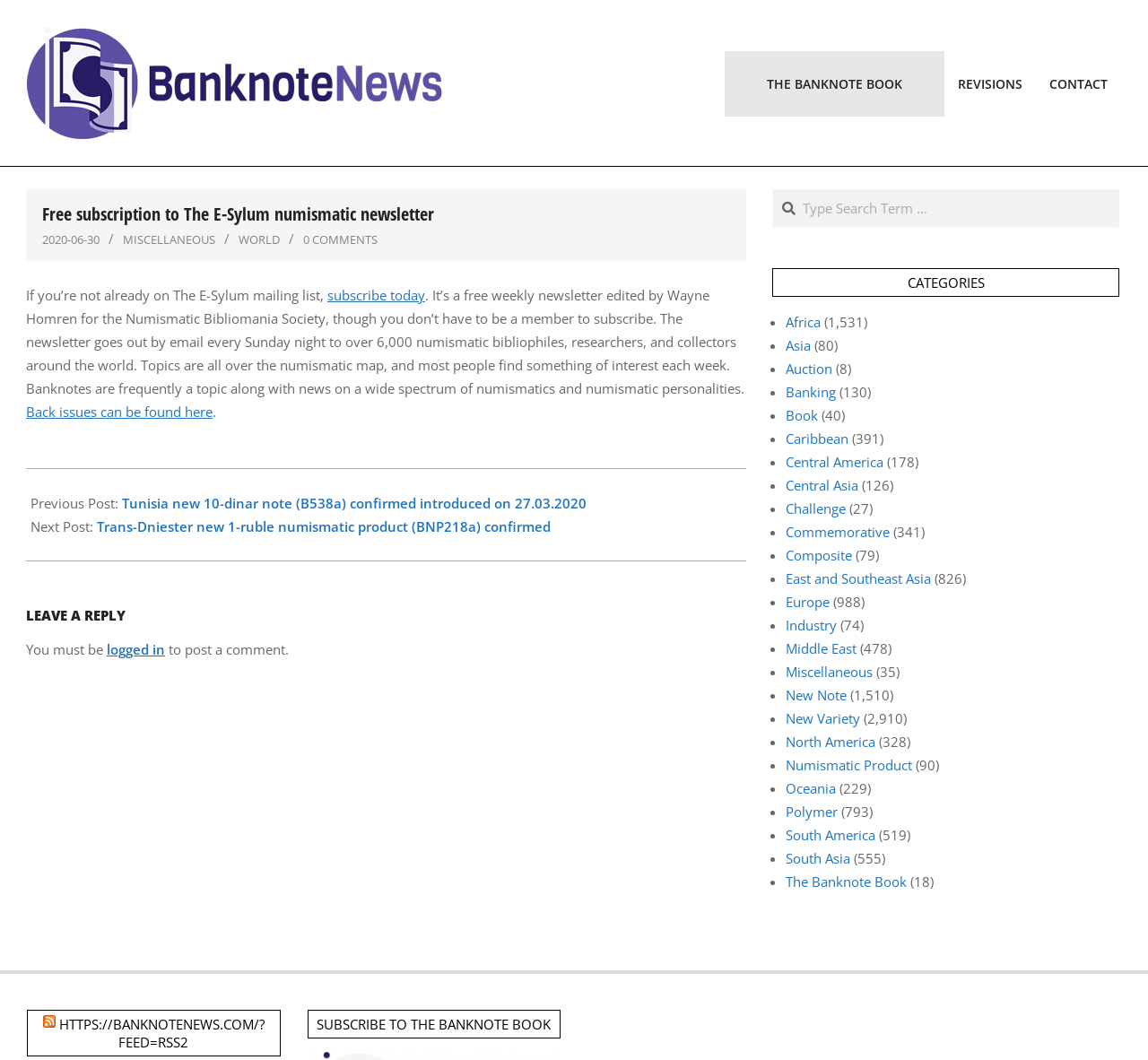Create a full and detailed caption for the entire webpage.

The webpage is about BanknoteNews, a website focused on numismatics, particularly banknotes. At the top, there is a logo and a navigation menu with links to "THE BANKNOTE BOOK", "REVISIONS", and "CONTACT". Below the navigation menu, there is a heading that reads "Free subscription to The E-Sylum numismatic newsletter". 

To the right of the heading, there is a timestamp indicating that the webpage was updated on Tuesday, June 30, 2020, at 9:36 am. Below the timestamp, there are links to "MISCELLANEOUS", "WORLD", and "0 COMMENTS". 

The main content of the webpage is an article that discusses the benefits of subscribing to The E-Sylum, a free weekly newsletter edited by Wayne Homren for the Numismatic Bibliomania Society. The article explains that the newsletter covers a wide range of numismatic topics and is of interest to over 6,000 subscribers worldwide. There is also a link to subscribe to the newsletter and another link to access back issues.

Below the article, there are links to previous and next posts, which appear to be news articles about banknotes. The previous post is about a new 10-dinar note introduced in Tunisia, and the next post is about a new 1-ruble numismatic product from Trans-Dniester.

On the right side of the webpage, there is a search bar and a list of categories, including "Africa", "Asia", "Auction", and many others. Each category has a number in parentheses, indicating the number of related articles. 

At the bottom of the webpage, there is a section for leaving a reply, which requires users to be logged in.